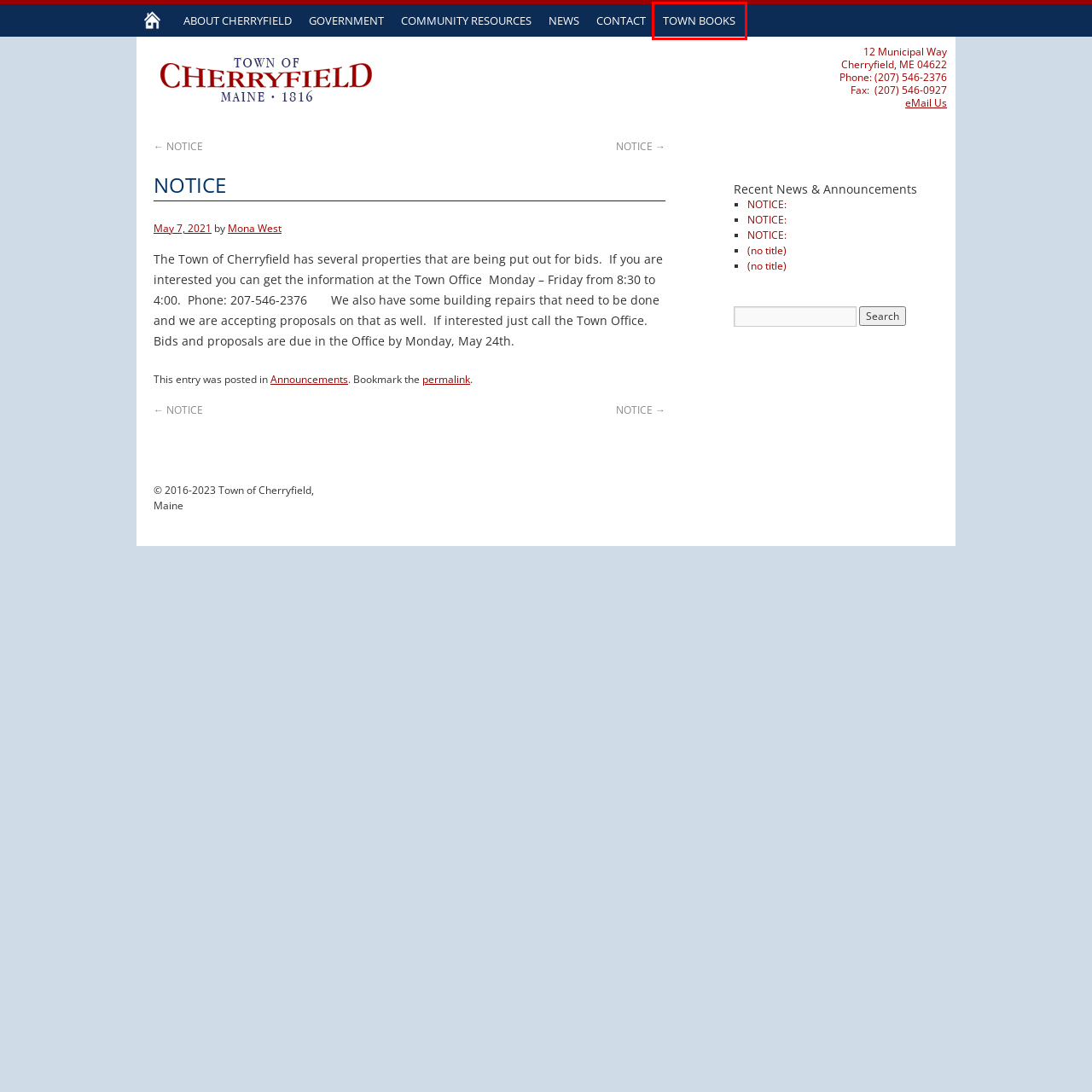Given a screenshot of a webpage with a red bounding box around an element, choose the most appropriate webpage description for the new page displayed after clicking the element within the bounding box. Here are the candidates:
A. About Cherryfield | Town of Cherryfield, Maine
B. Town of Cherryfield, Maine | Incorporated in 1816
C. Elected Town Officials | Town of Cherryfield, Maine
D. NOTICE: | Town of Cherryfield, Maine
E. Town Books | Town of Cherryfield, Maine
F. Contact | Town of Cherryfield, Maine
G. News | Town of Cherryfield, Maine | Incorporated in 1816
H. Mona West | Town of Cherryfield, Maine

E